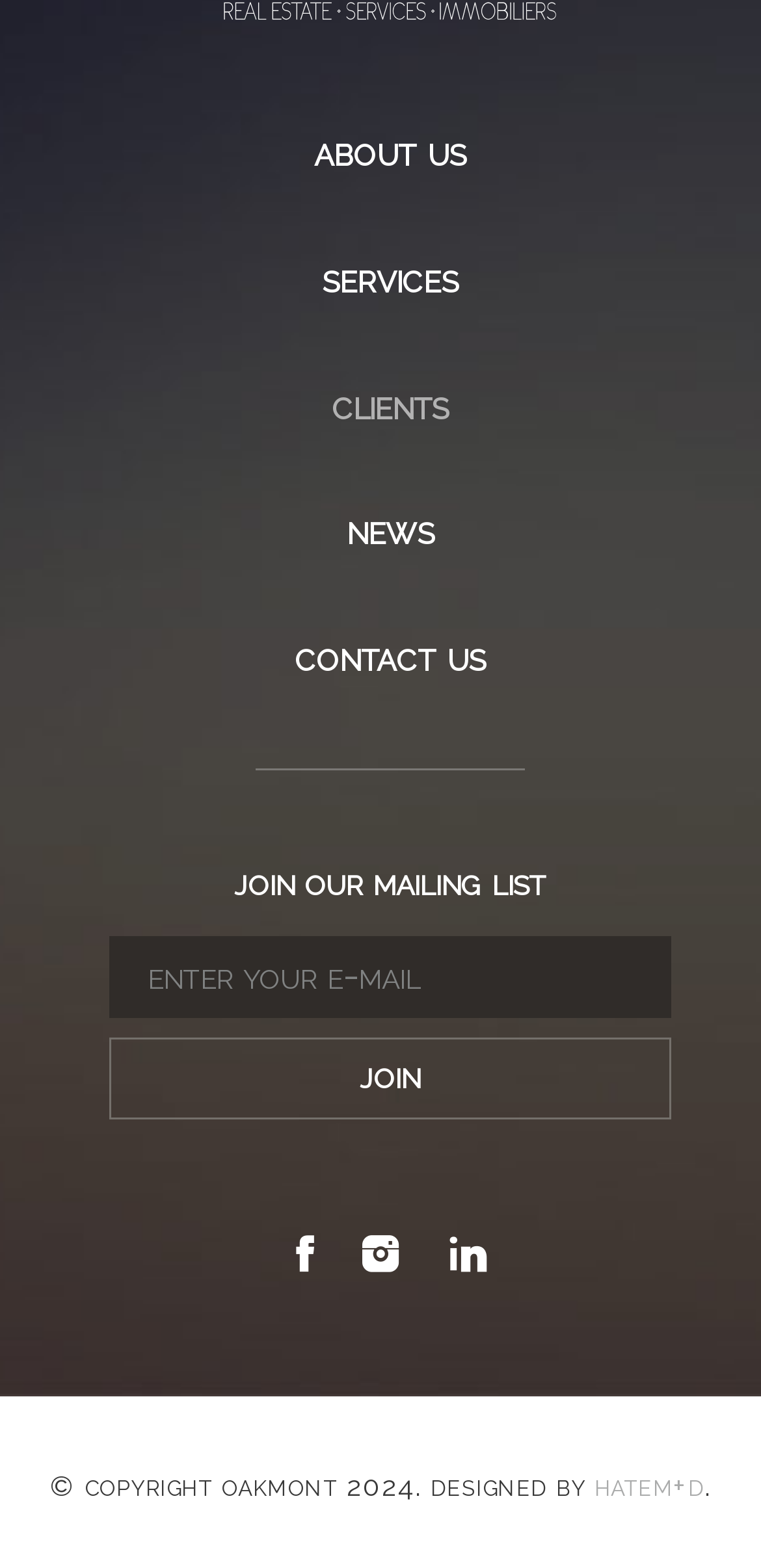Provide a short answer using a single word or phrase for the following question: 
What is the copyright year?

2024